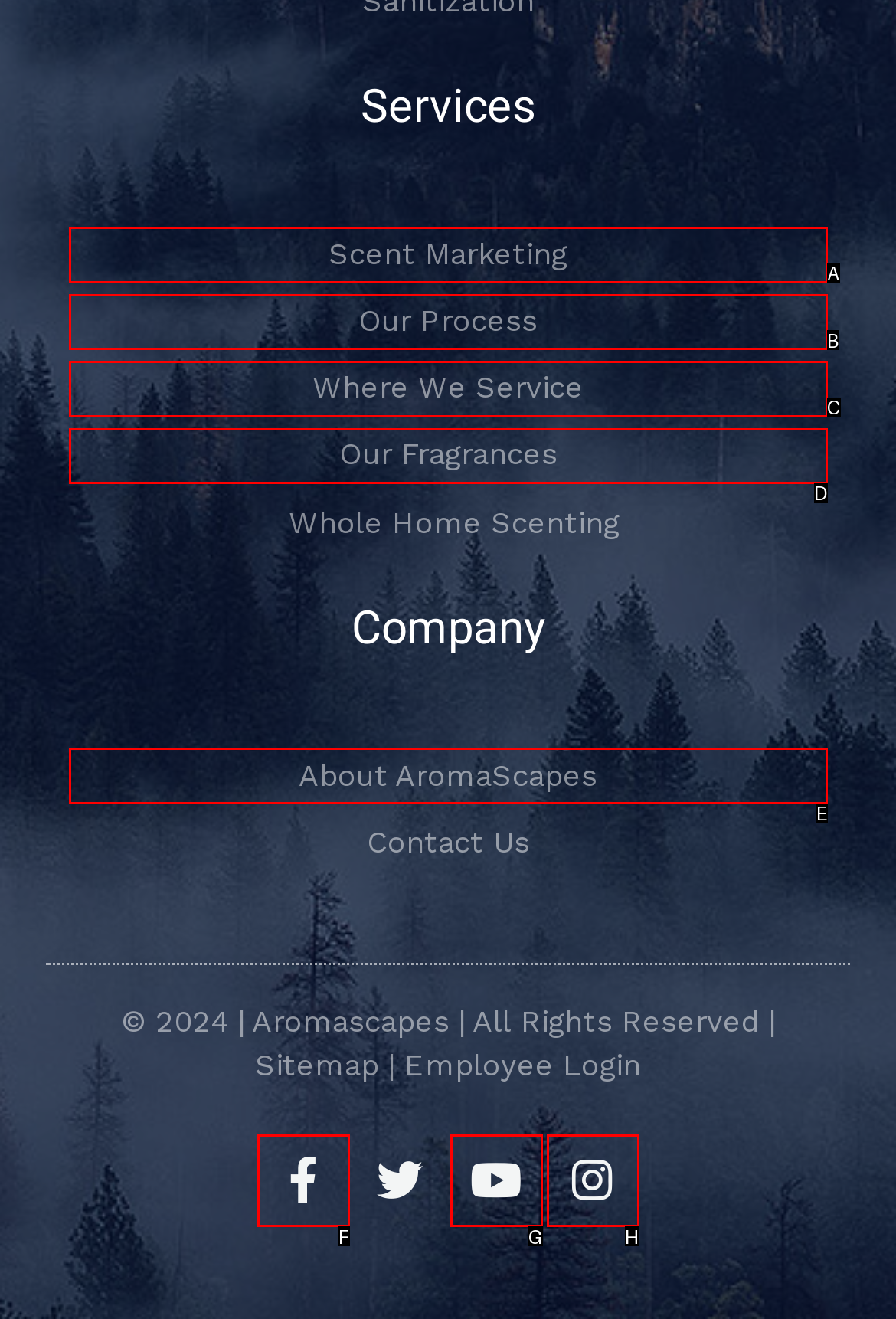Based on the element description: About AromaScapes, choose the HTML element that matches best. Provide the letter of your selected option.

E